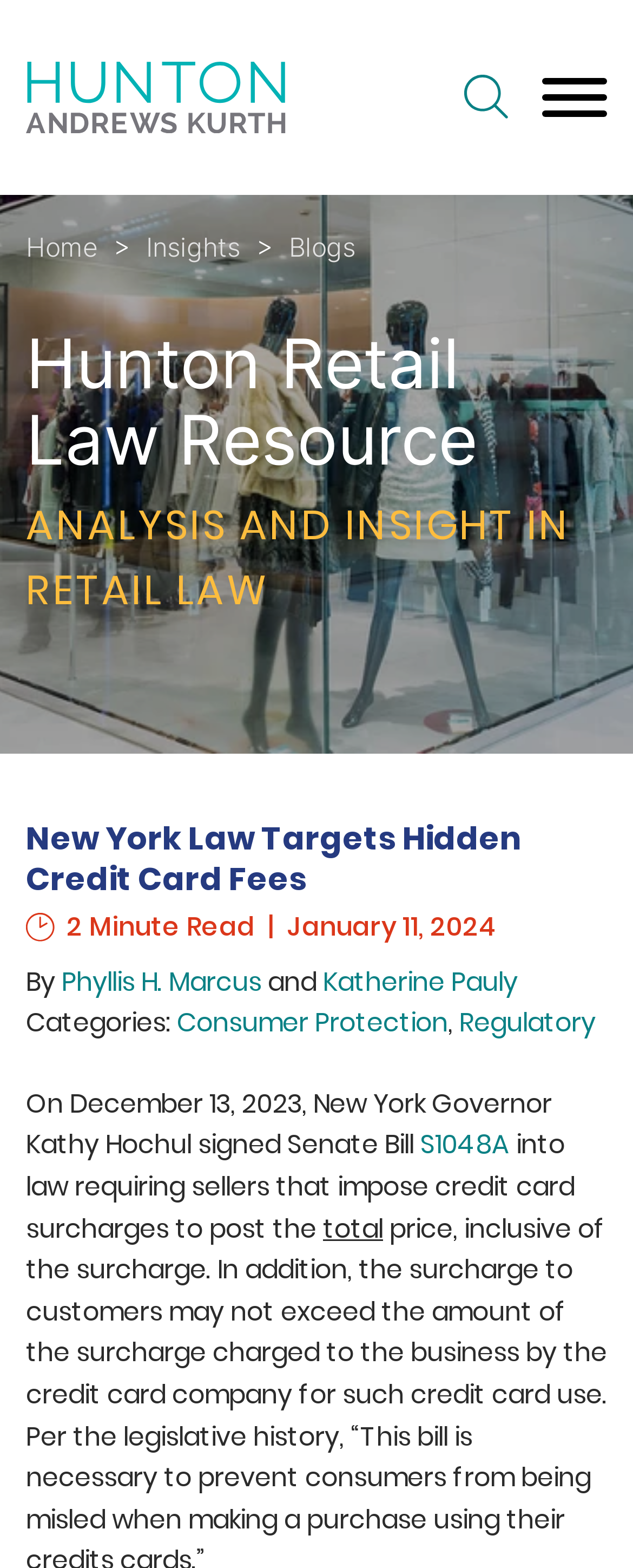Identify the bounding box coordinates of the section that should be clicked to achieve the task described: "Go to Hunton Andrews Kurth LLP website".

[0.041, 0.039, 0.451, 0.085]